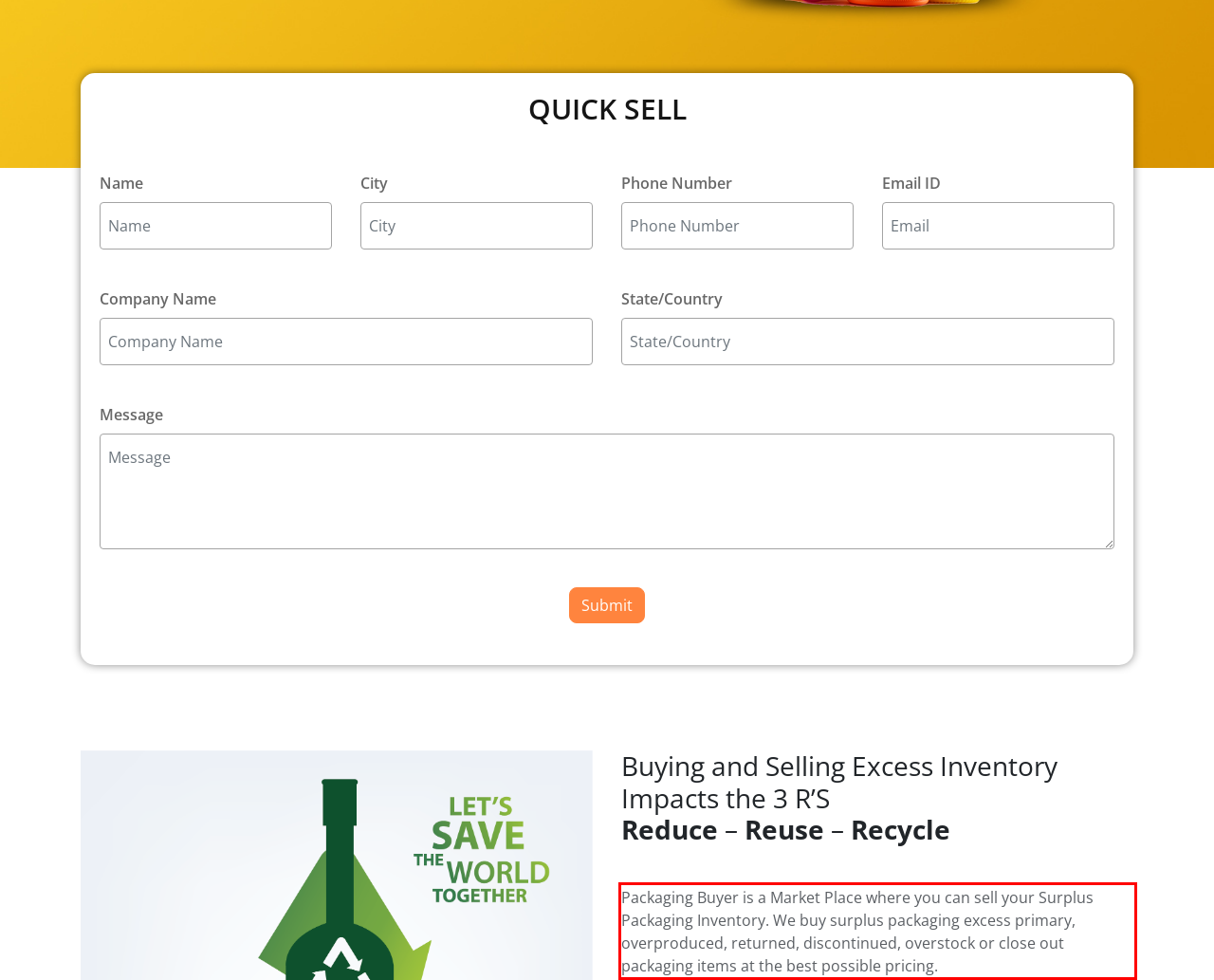Please perform OCR on the text within the red rectangle in the webpage screenshot and return the text content.

Packaging Buyer is a Market Place where you can sell your Surplus Packaging Inventory. We buy surplus packaging excess primary, overproduced, returned, discontinued, overstock or close out packaging items at the best possible pricing.